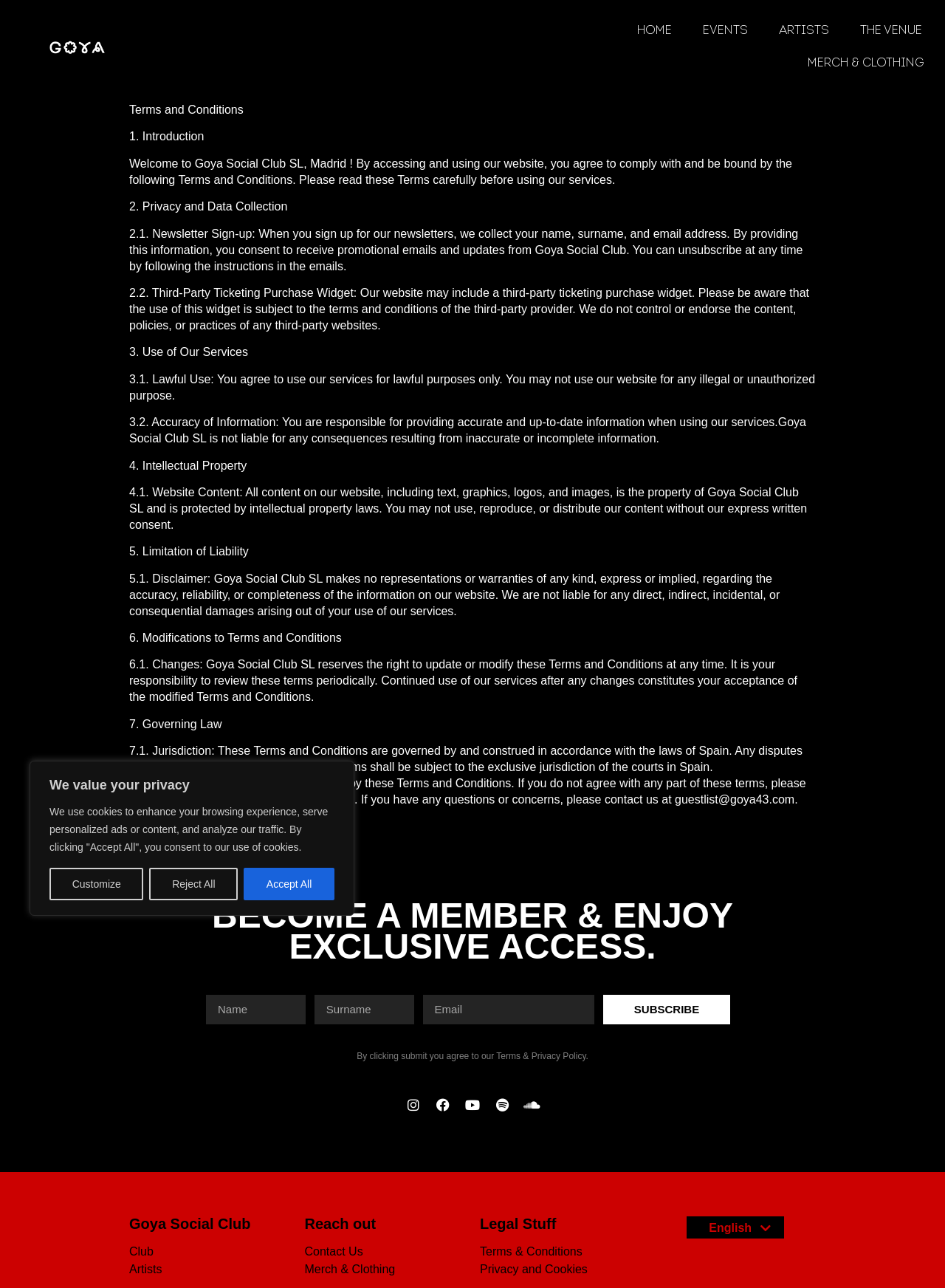Could you highlight the region that needs to be clicked to execute the instruction: "Visit the 'EVENTS' page"?

[0.73, 0.011, 0.805, 0.037]